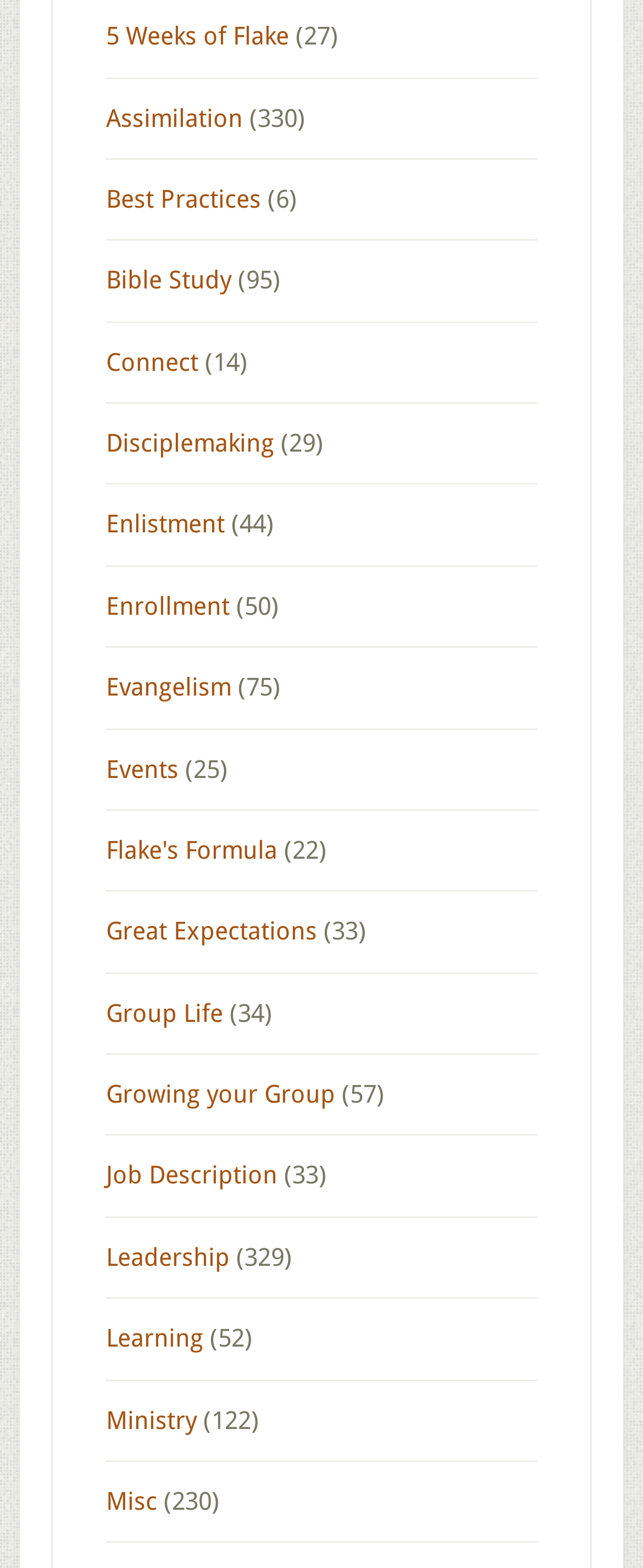Identify the bounding box coordinates of the element that should be clicked to fulfill this task: "Cite this in APA style". The coordinates should be provided as four float numbers between 0 and 1, i.e., [left, top, right, bottom].

None